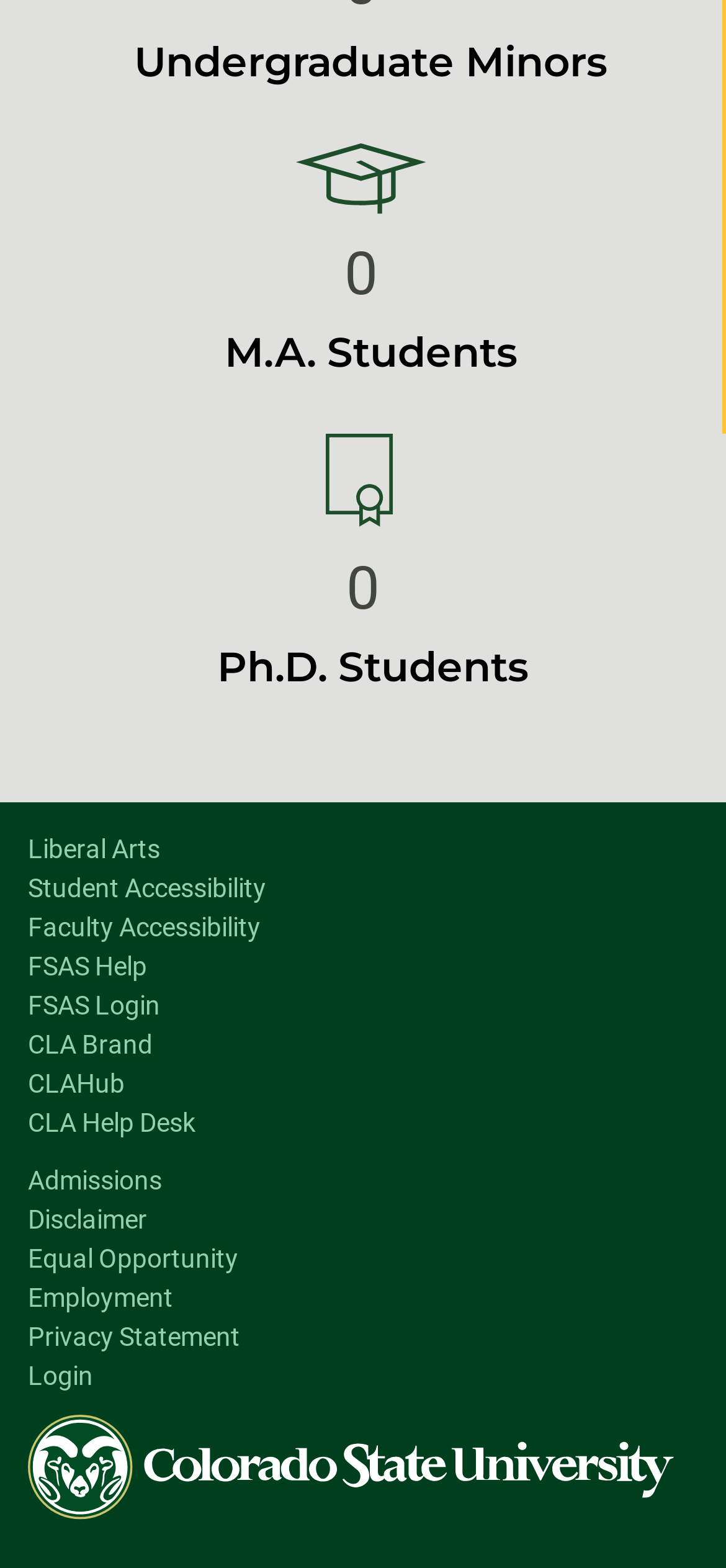What is the name of the university? Based on the image, give a response in one word or a short phrase.

Colorado State University